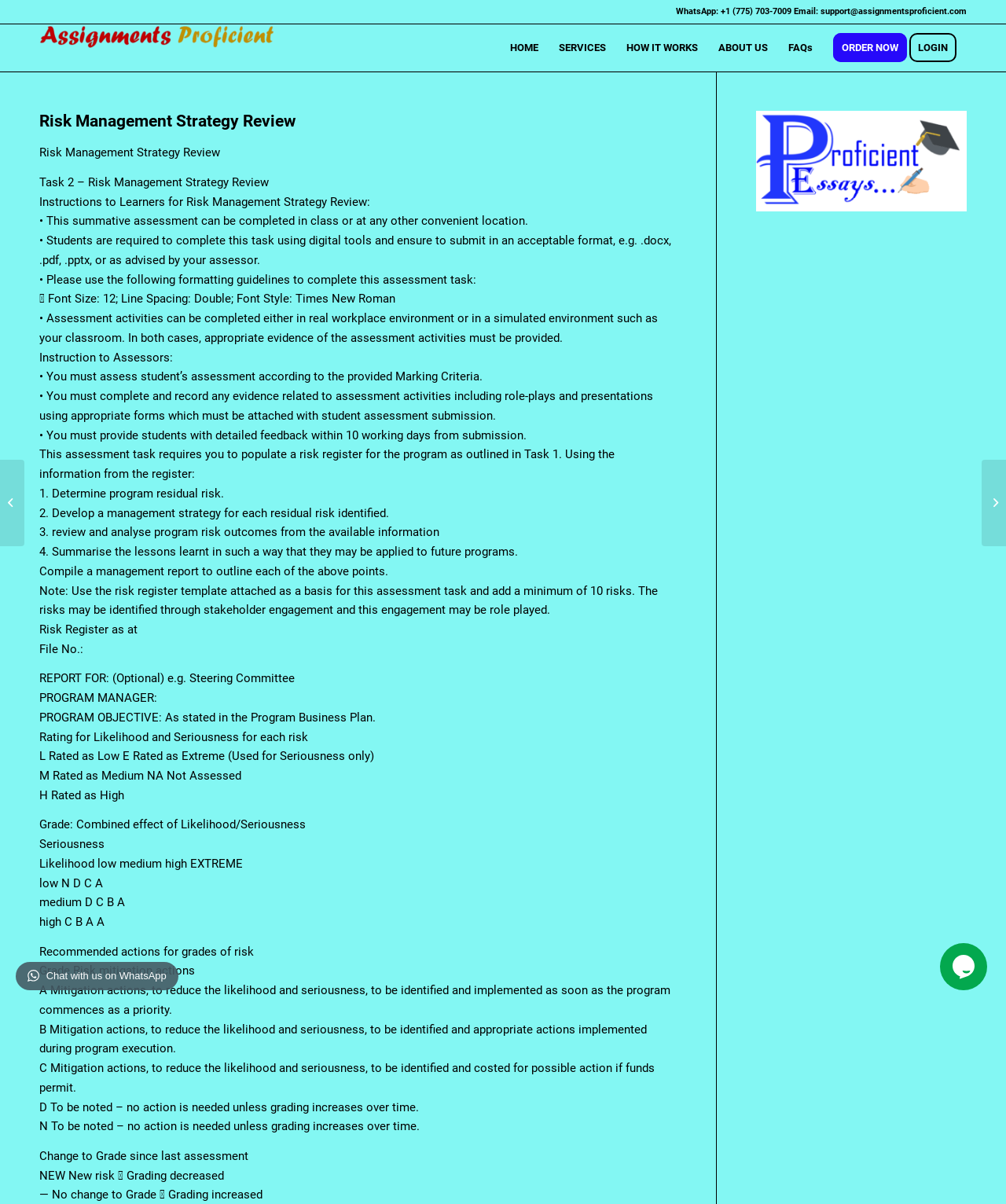What is the font style required for the assessment task?
Could you answer the question in a detailed manner, providing as much information as possible?

I found the font style required for the assessment task by looking at the formatting guidelines, where it says 'Font Style: Times New Roman'.